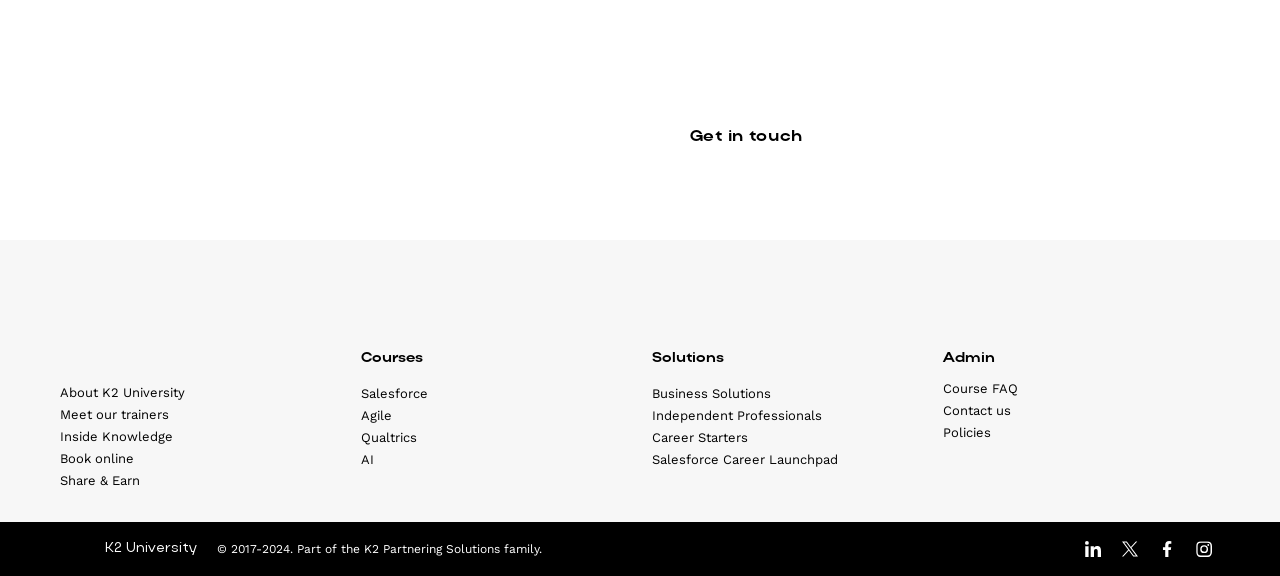Please find the bounding box coordinates for the clickable element needed to perform this instruction: "Get in touch with the team".

[0.508, 0.198, 0.659, 0.277]